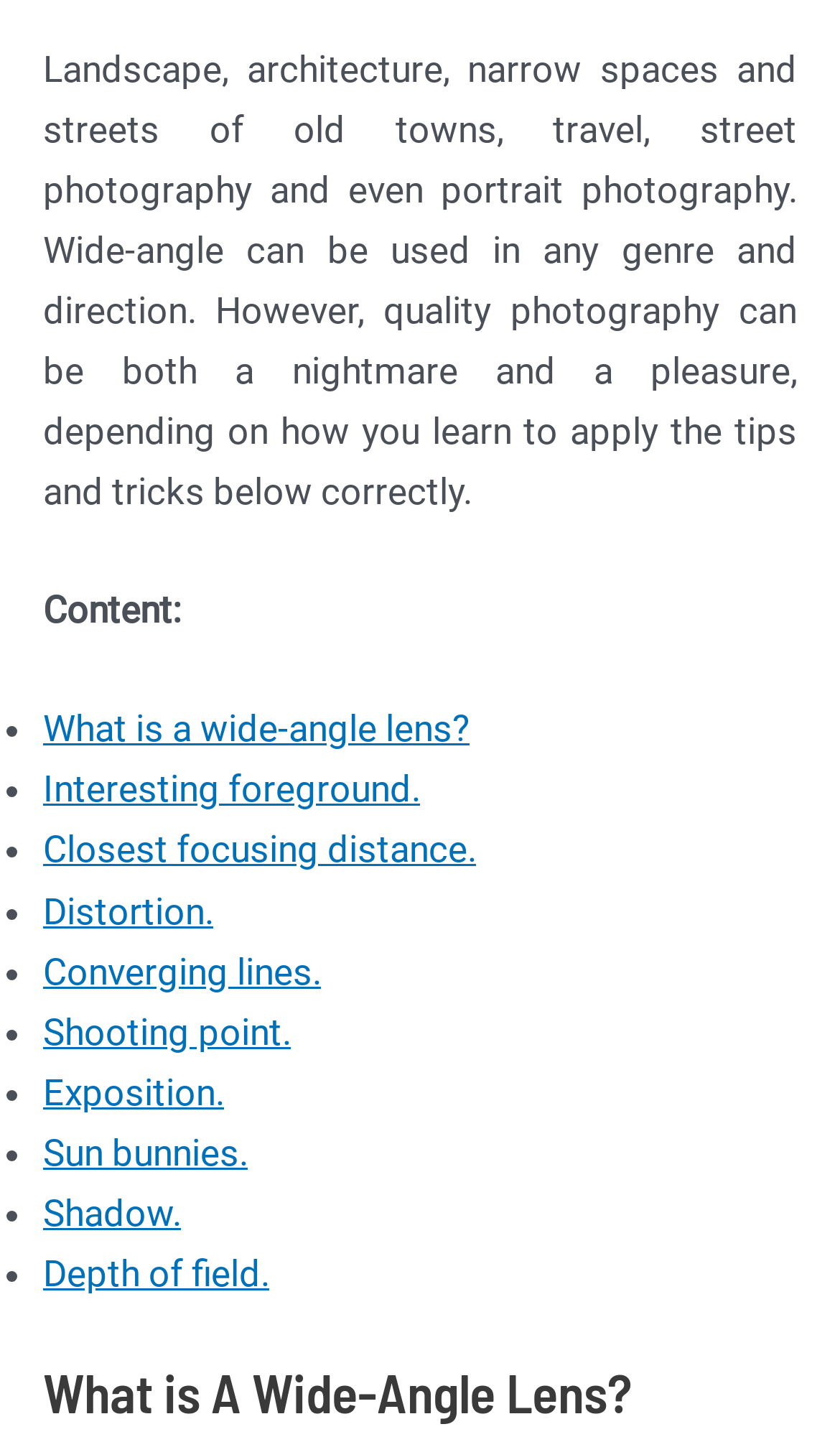Please look at the image and answer the question with a detailed explanation: What is the main topic of this webpage?

The main topic of this webpage is about wide-angle lens, which is evident from the static text at the top of the page that discusses the uses and genres of wide-angle lens in photography.